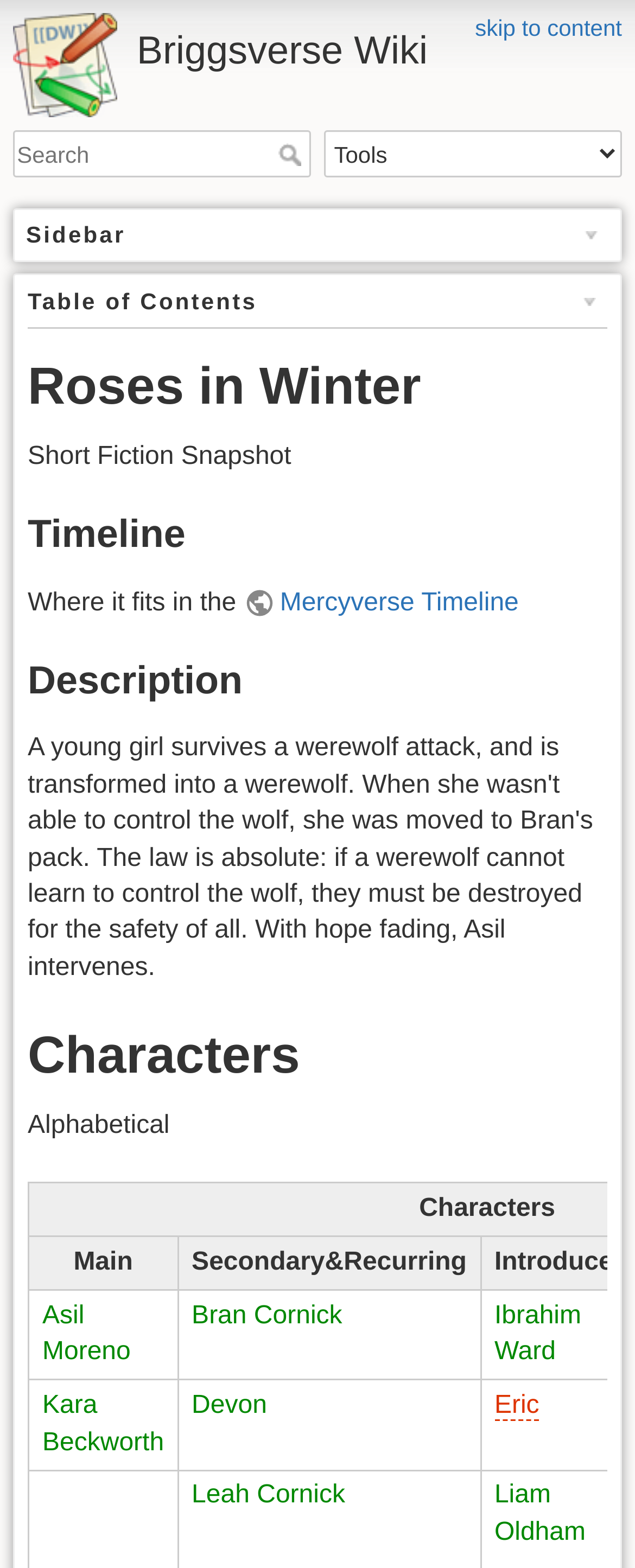Please find the bounding box coordinates of the element's region to be clicked to carry out this instruction: "View Mercyverse Timeline".

[0.383, 0.376, 0.817, 0.393]